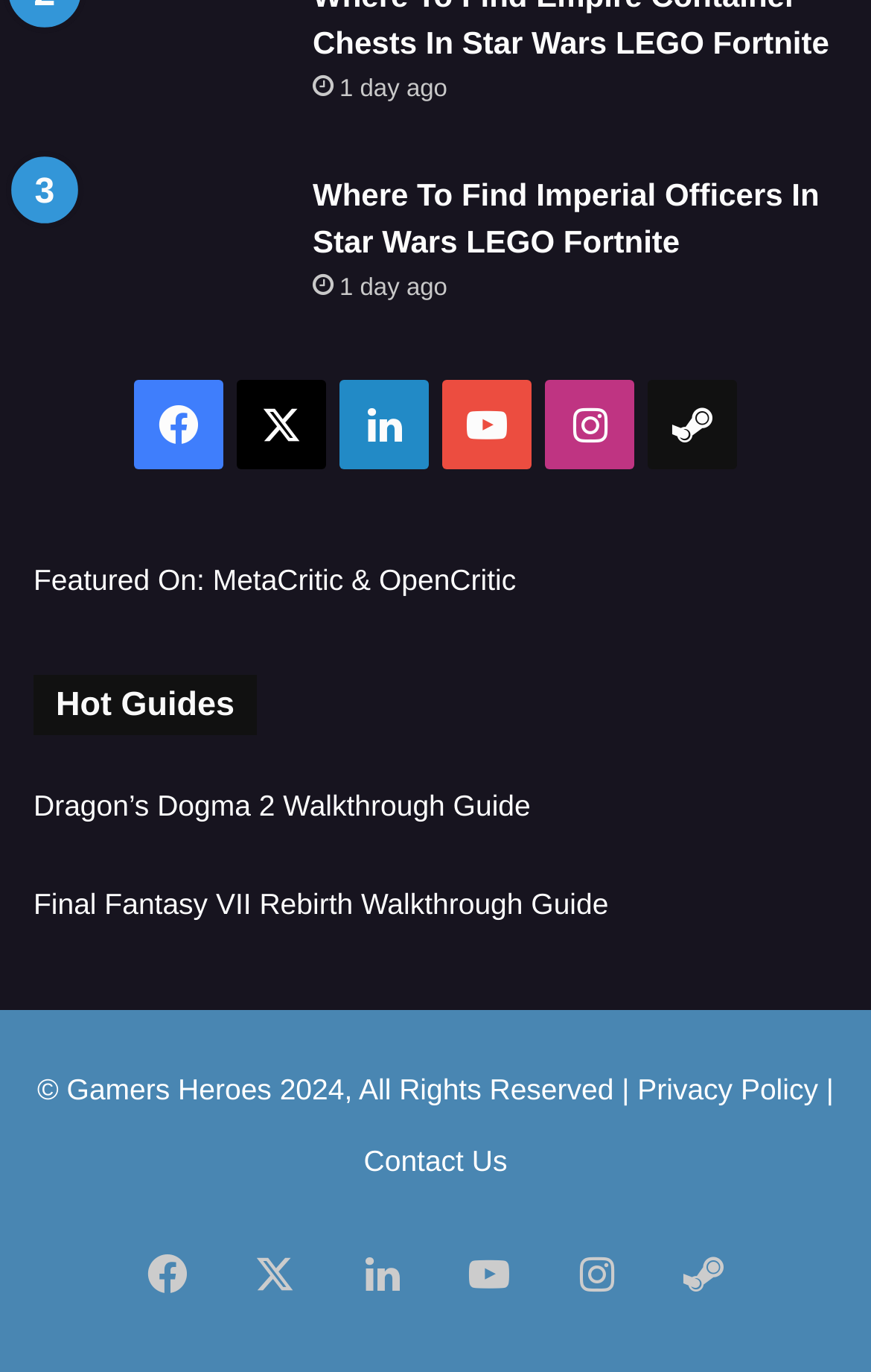Give the bounding box coordinates for the element described as: "Privacy Policy".

[0.732, 0.781, 0.939, 0.805]